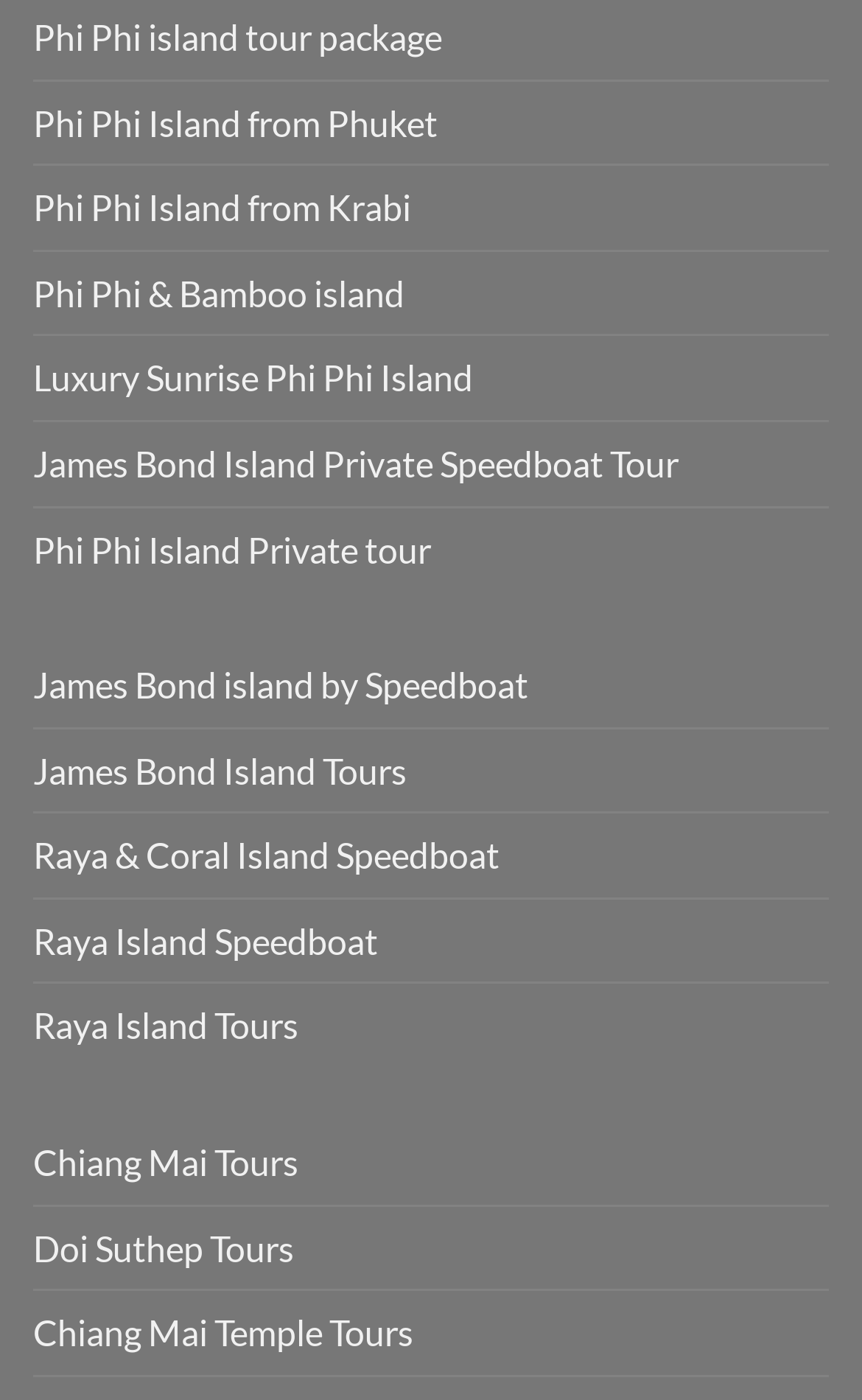Please determine the bounding box coordinates of the element to click in order to execute the following instruction: "Plan a trip to Doi Suthep". The coordinates should be four float numbers between 0 and 1, specified as [left, top, right, bottom].

[0.038, 0.862, 0.341, 0.921]